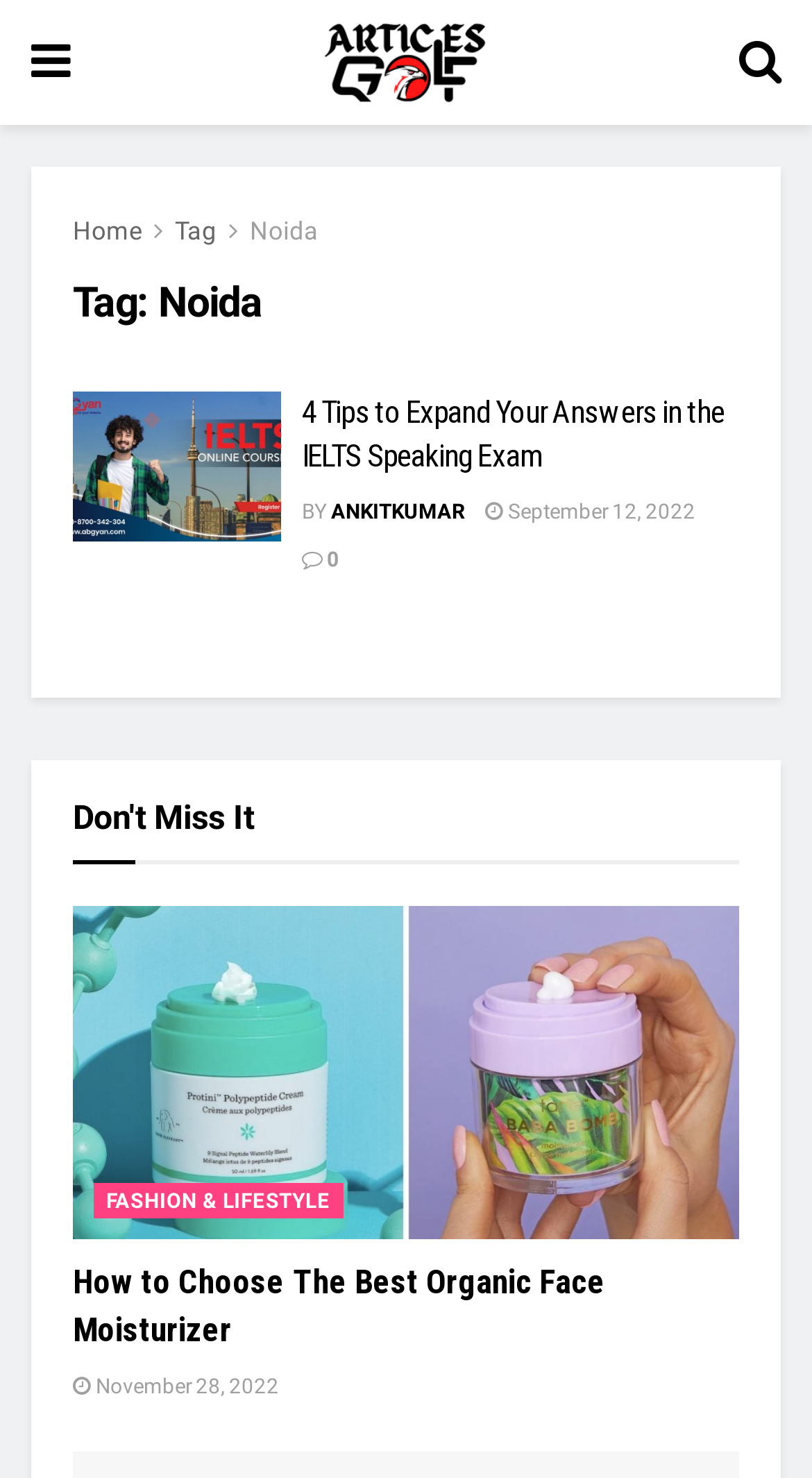Identify the bounding box coordinates of the clickable region required to complete the instruction: "Read the 'How to Choose The Best Organic Face Moisturizer' article". The coordinates should be given as four float numbers within the range of 0 and 1, i.e., [left, top, right, bottom].

[0.09, 0.853, 0.91, 0.916]